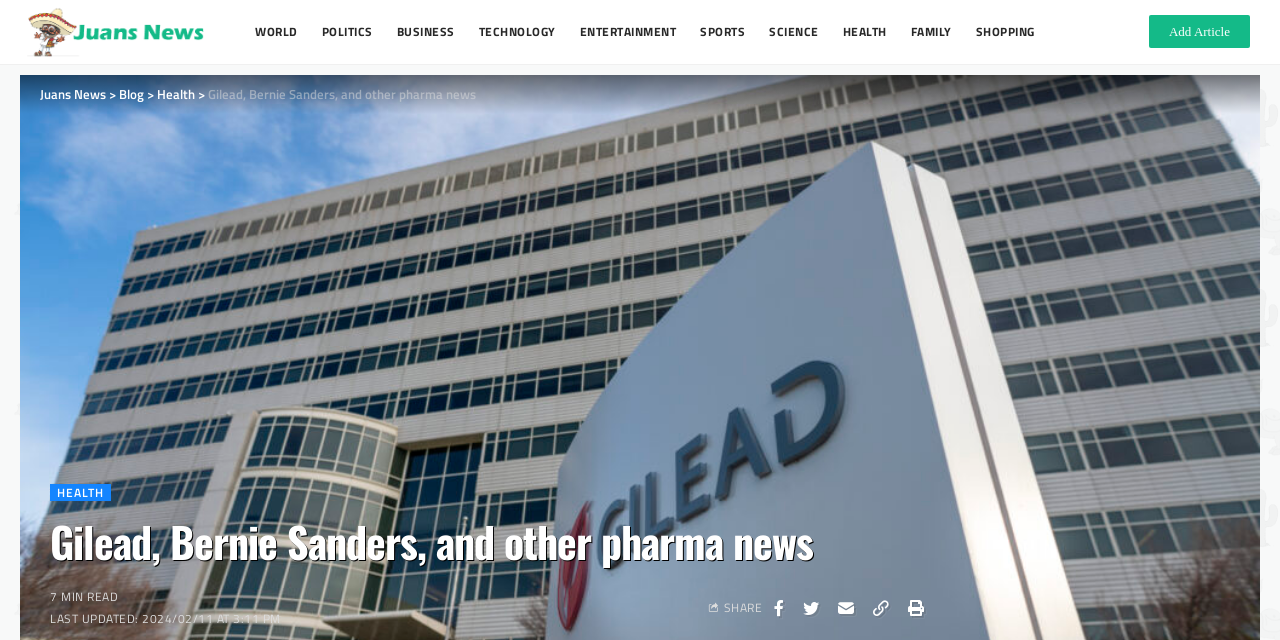How many main menu items are there?
Provide a detailed and extensive answer to the question.

The main menu is located at the top of the webpage, and it contains 9 link elements with text 'WORLD', 'POLITICS', 'BUSINESS', 'TECHNOLOGY', 'ENTERTAINMENT', 'SPORTS', 'SCIENCE', 'HEALTH', and 'FAMILY'. These links have bounding box coordinates ranging from [0.19, 0.012, 0.242, 0.087] to [0.753, 0.012, 0.818, 0.087].